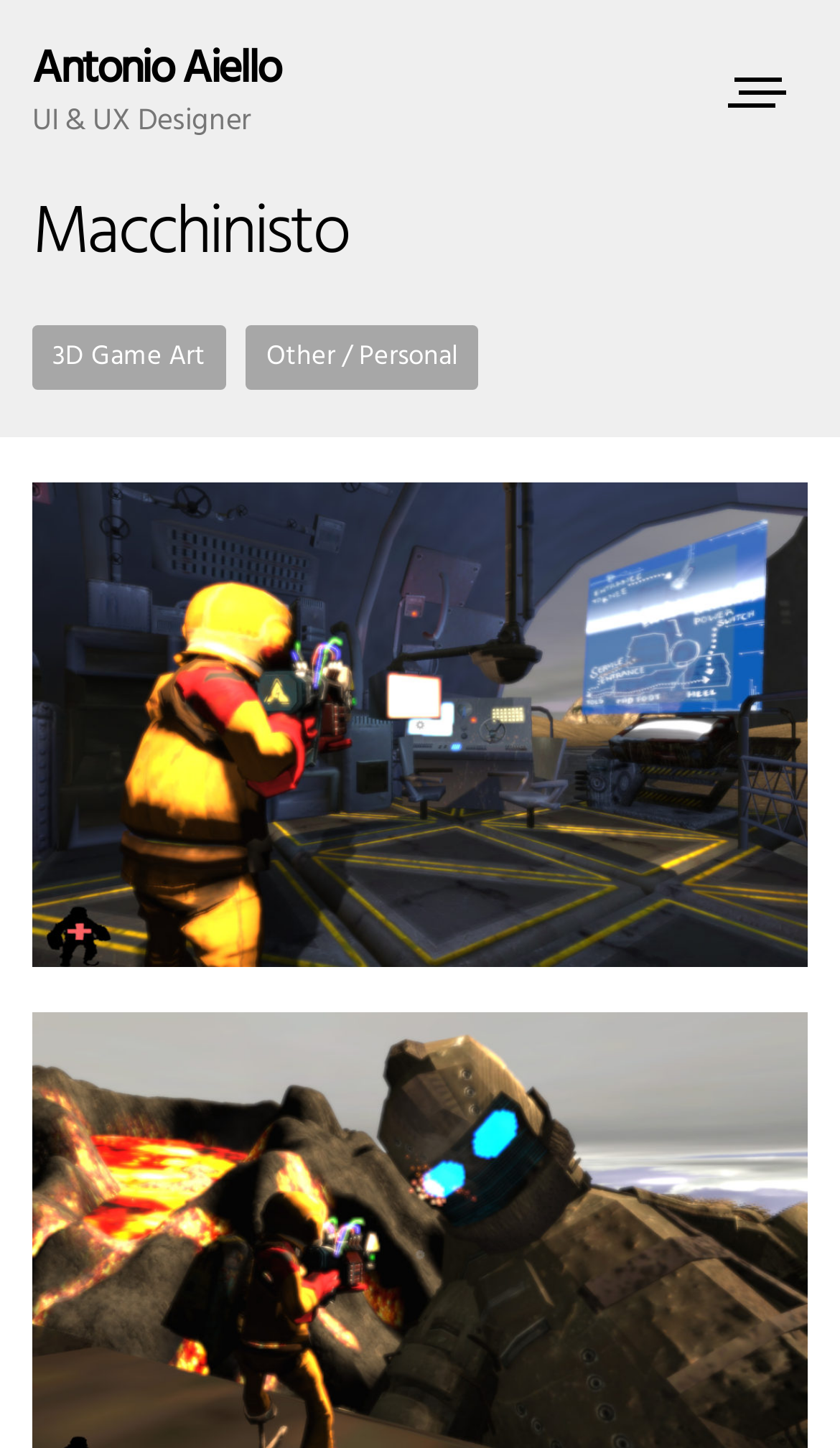Is there a navigation toggle on the webpage?
Using the image, answer in one word or phrase.

Yes